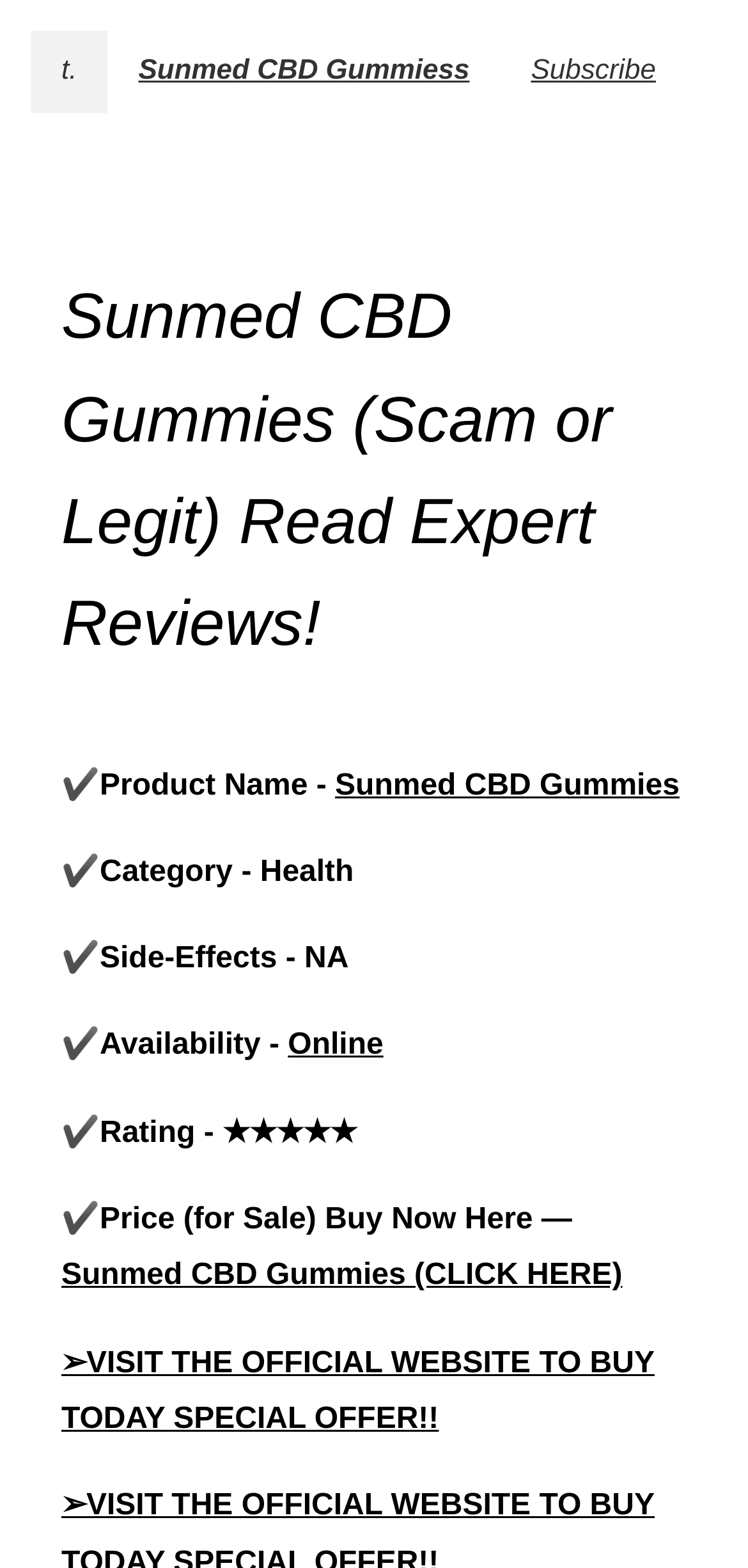Please determine the bounding box coordinates of the element to click in order to execute the following instruction: "Read expert reviews on Sunmed CBD Gummies". The coordinates should be four float numbers between 0 and 1, specified as [left, top, right, bottom].

[0.082, 0.17, 0.918, 0.431]